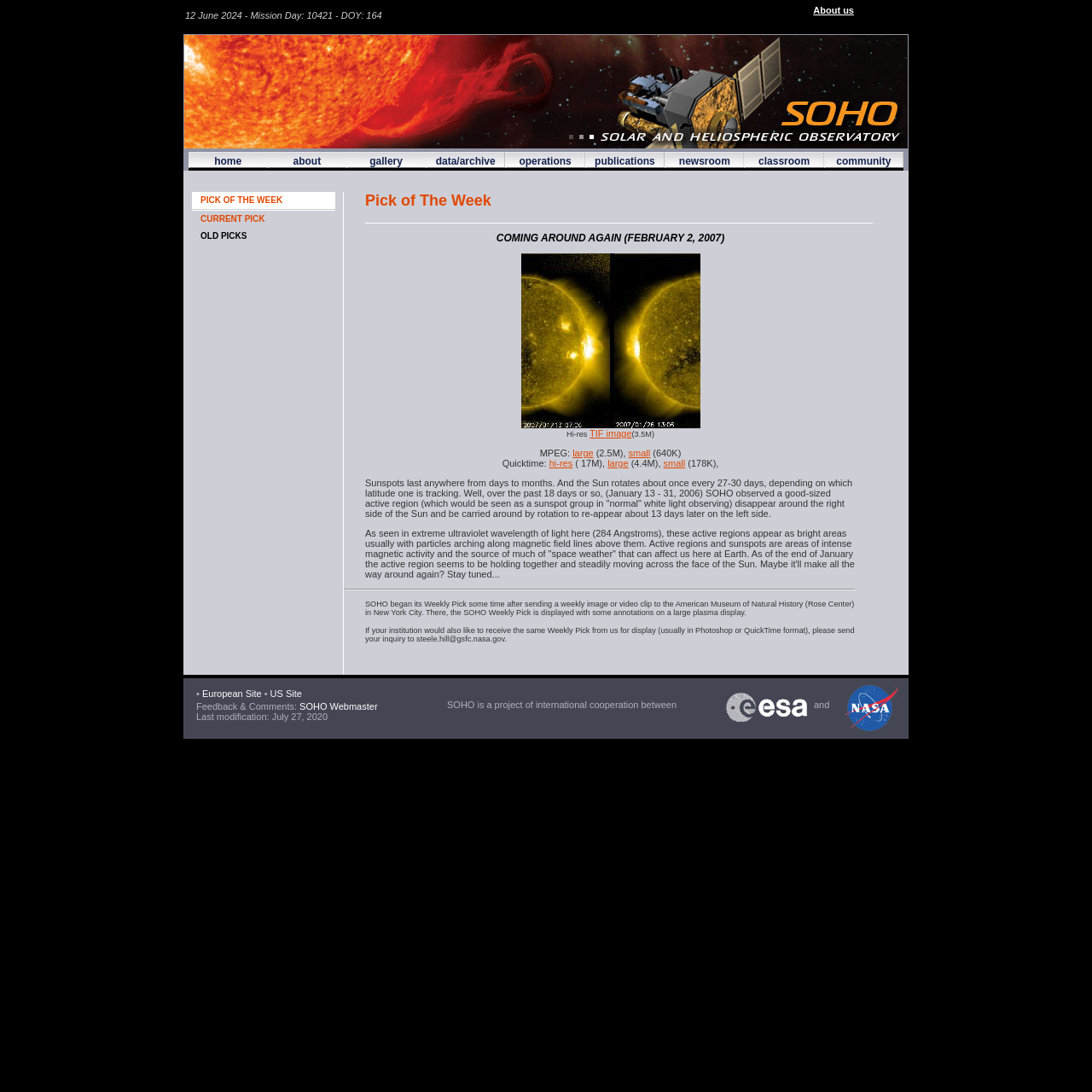Can you pinpoint the bounding box coordinates for the clickable element required for this instruction: "View current pick"? The coordinates should be four float numbers between 0 and 1, i.e., [left, top, right, bottom].

[0.184, 0.196, 0.243, 0.205]